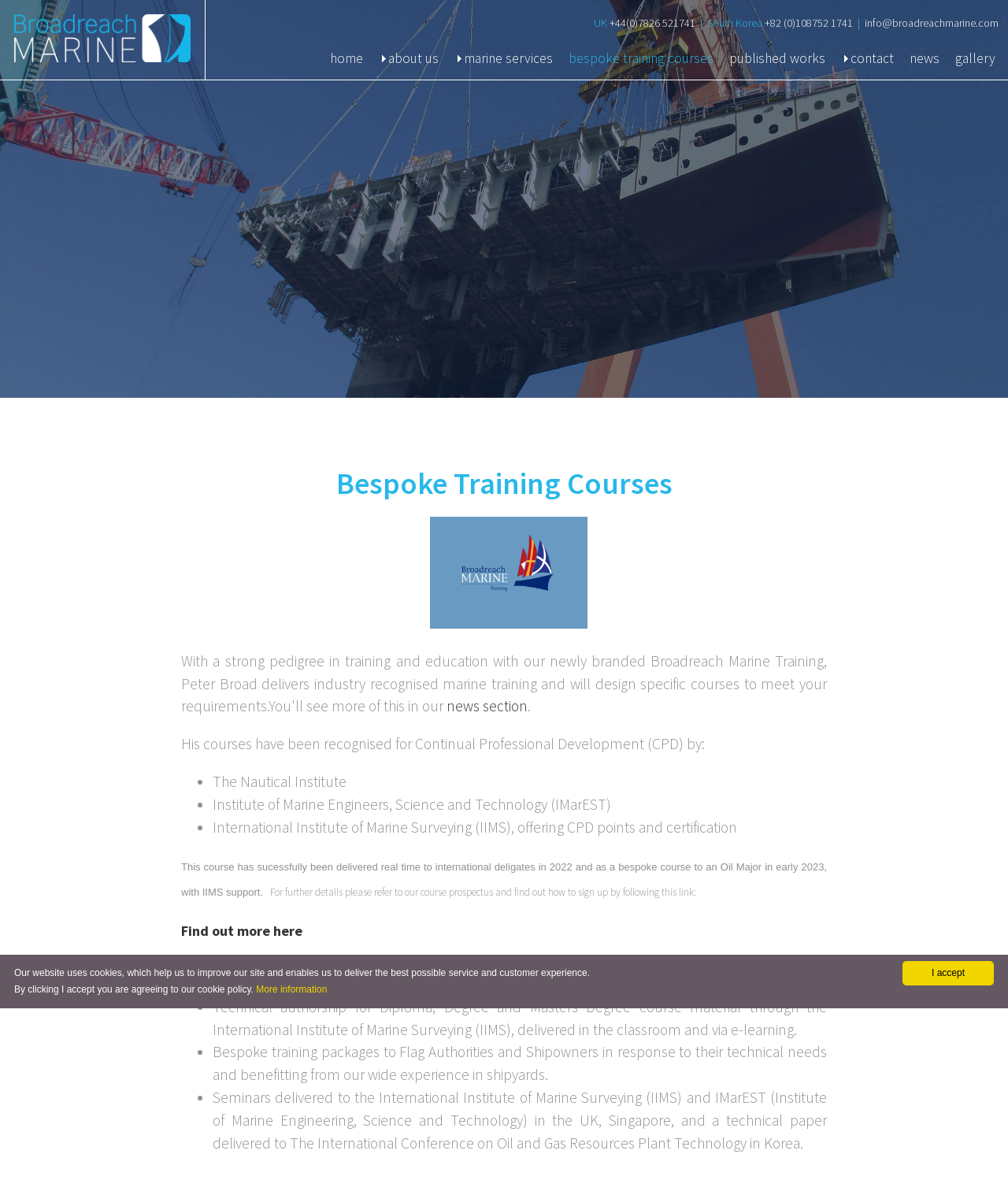Could you identify the text that serves as the heading for this webpage?

Bespoke Training Courses